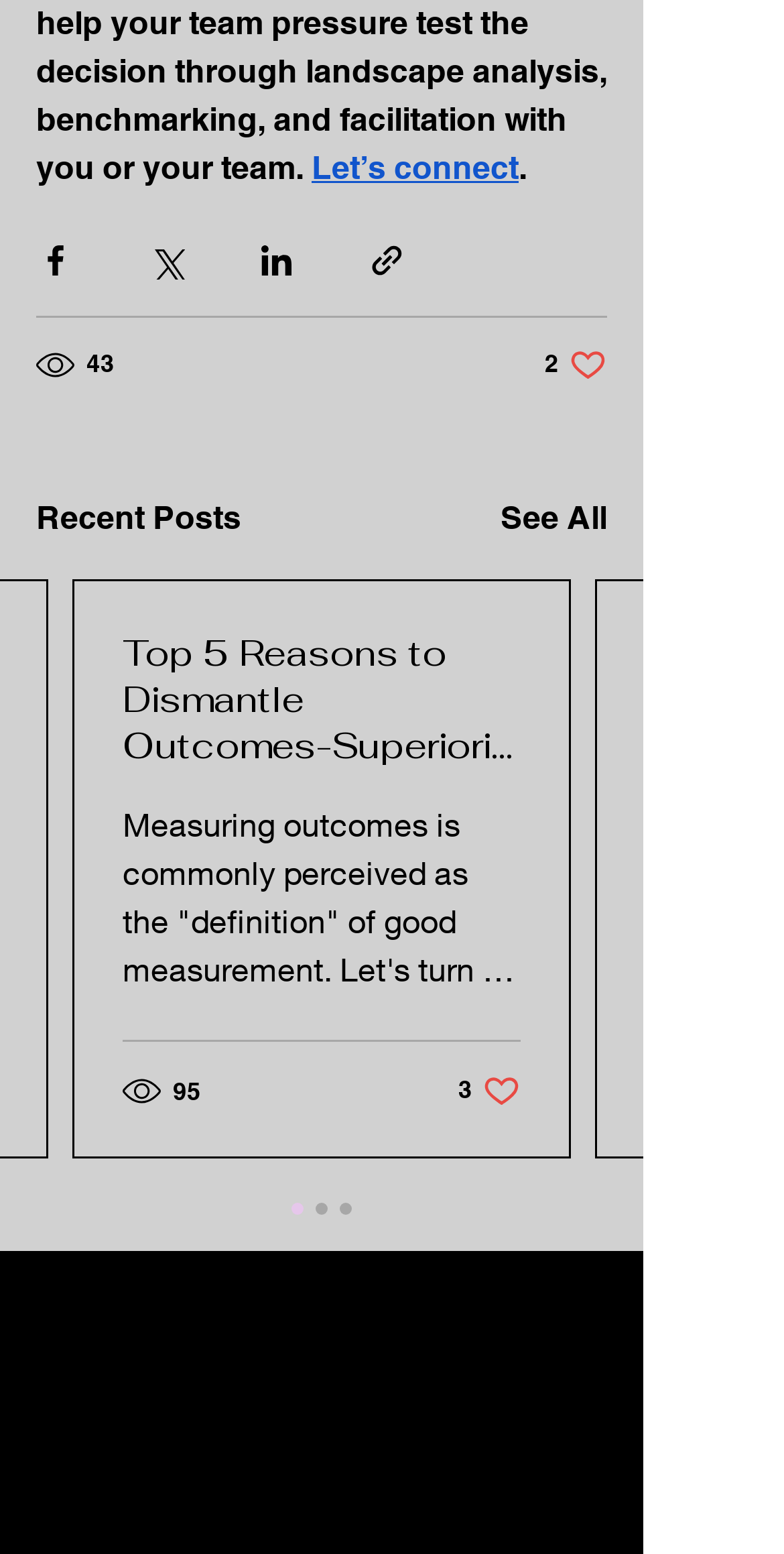Locate the bounding box coordinates of the element I should click to achieve the following instruction: "Read the article 'Top 5 Reasons to Dismantle Outcomes-Superiori…'".

[0.156, 0.405, 0.664, 0.494]